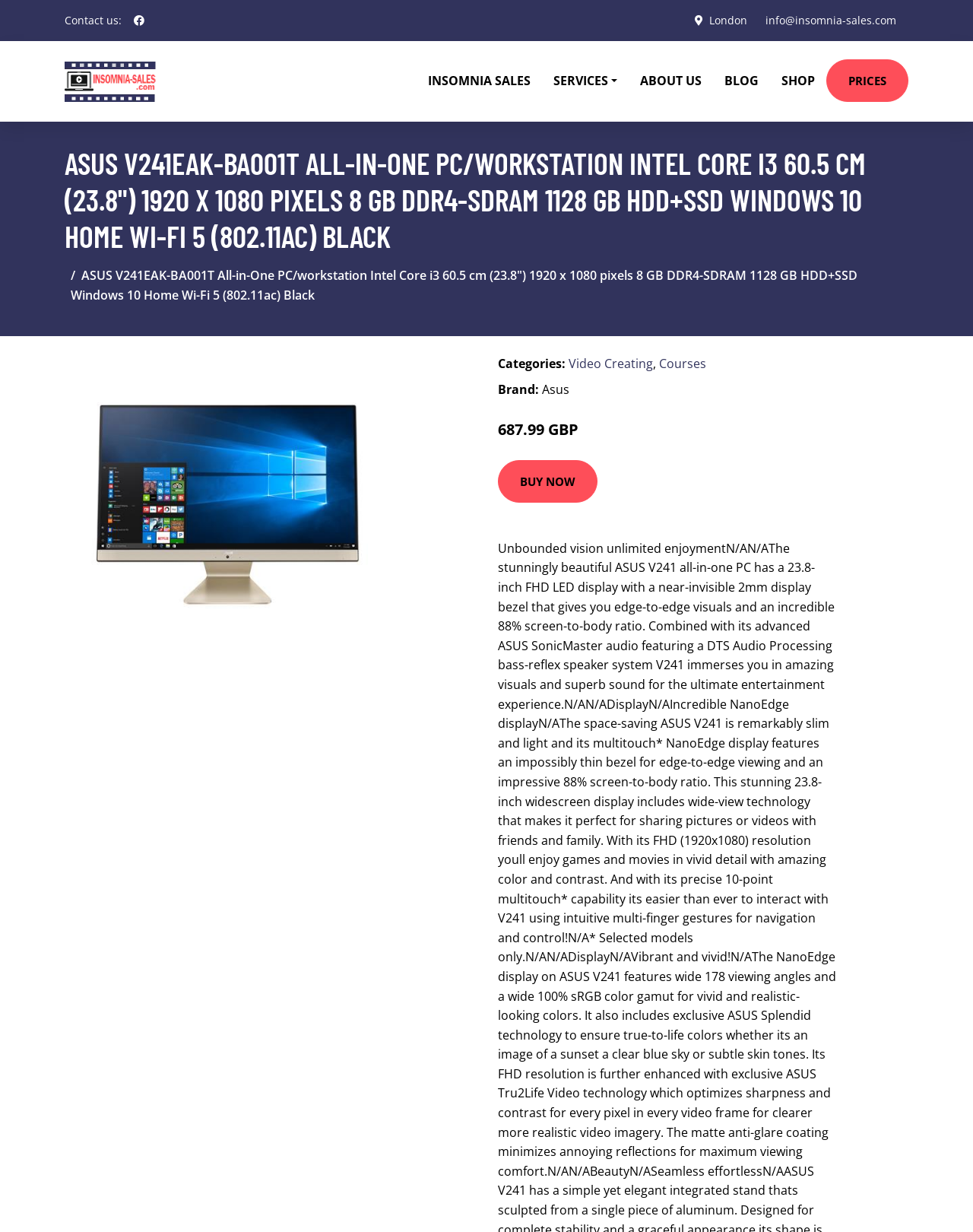Please specify the bounding box coordinates of the region to click in order to perform the following instruction: "Buy this product now".

[0.512, 0.374, 0.614, 0.408]